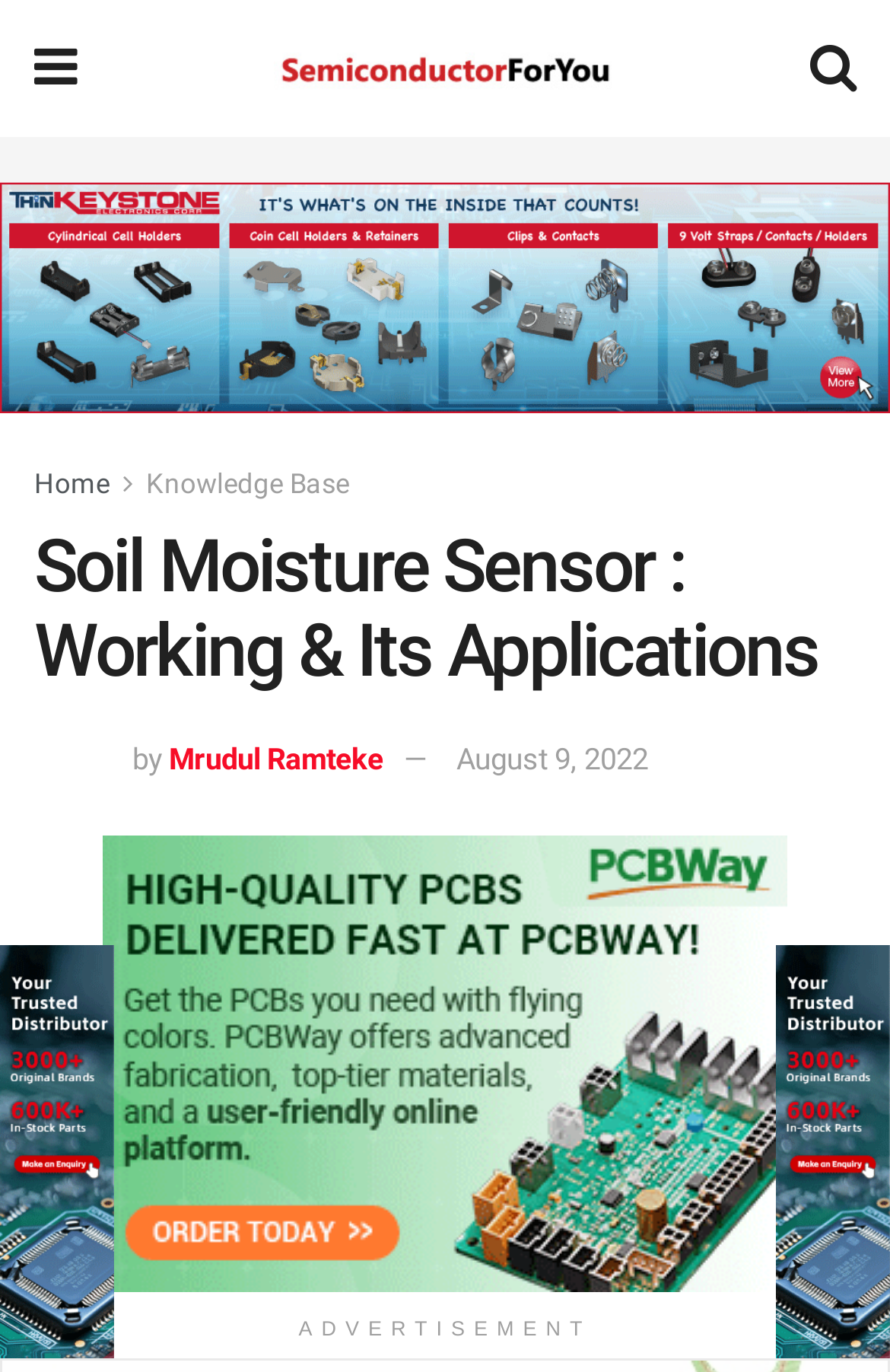What is the topic of the article?
Based on the visual details in the image, please answer the question thoroughly.

I determined the topic of the article by looking at the heading element with the text 'Soil Moisture Sensor : Working & Its Applications', which suggests that the article is about soil moisture sensors and their applications.